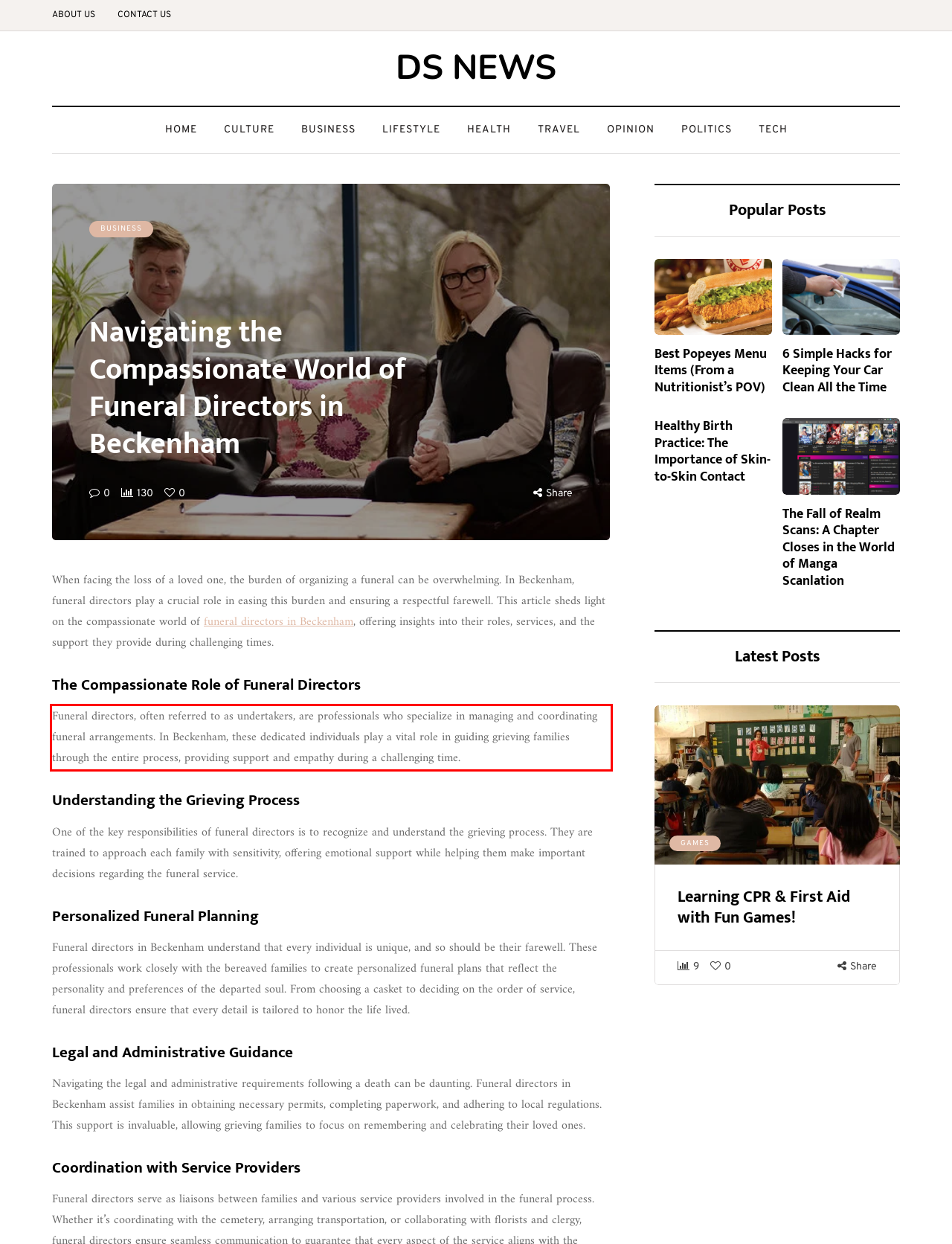You are provided with a screenshot of a webpage featuring a red rectangle bounding box. Extract the text content within this red bounding box using OCR.

Funeral directors, often referred to as undertakers, are professionals who specialize in managing and coordinating funeral arrangements. In Beckenham, these dedicated individuals play a vital role in guiding grieving families through the entire process, providing support and empathy during a challenging time.